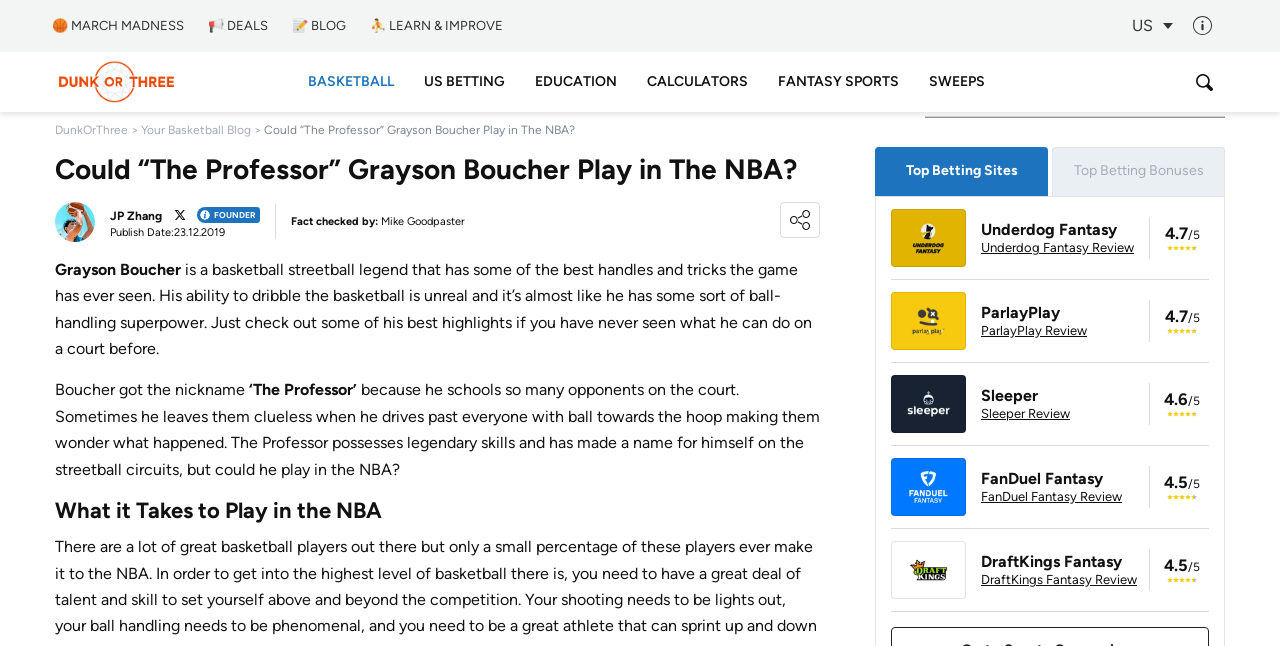What is the type of content provided by the links in the 'LEARN & IMPROVE' section?
Based on the visual content, answer with a single word or a brief phrase.

Basketball tutorials